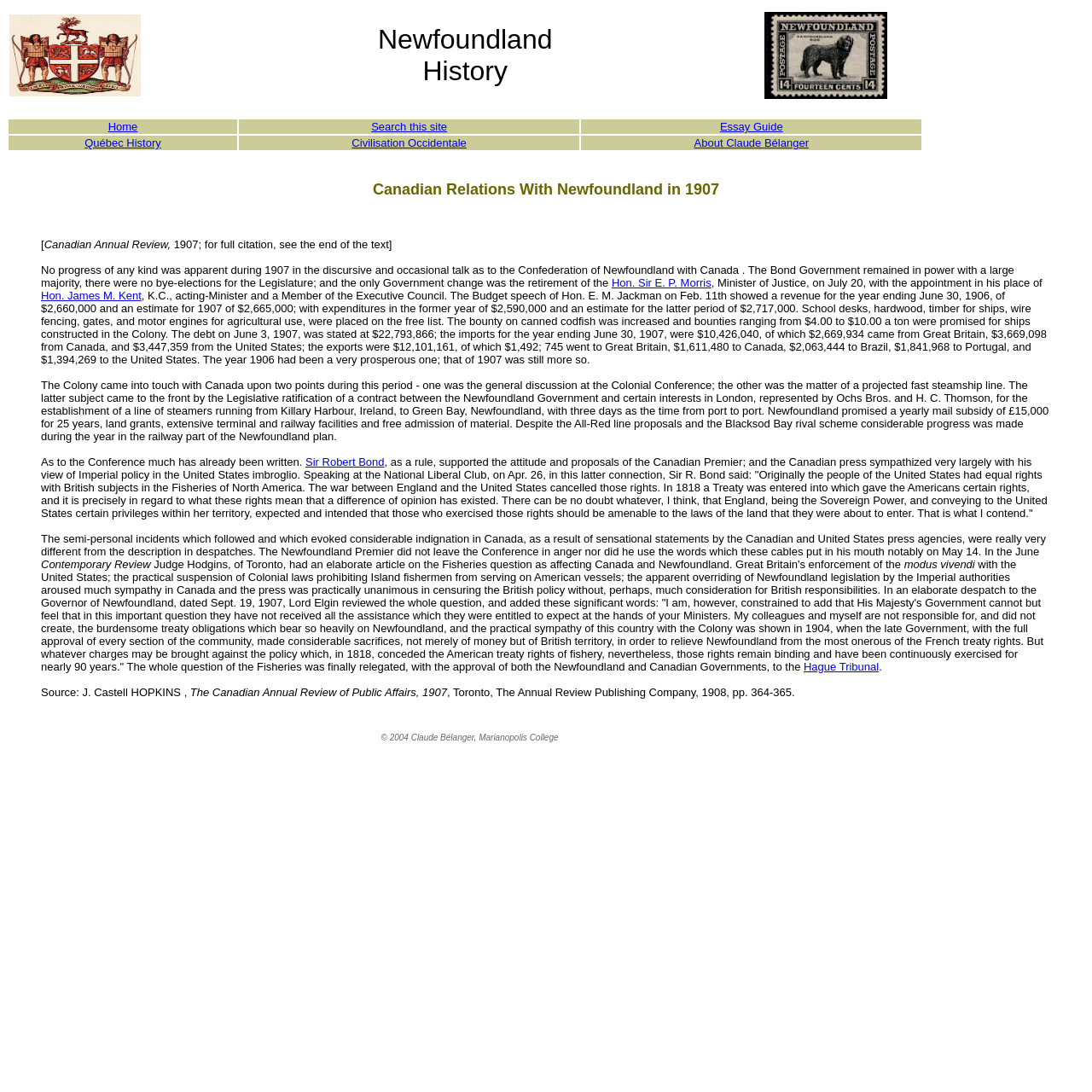Find the bounding box coordinates for the UI element whose description is: "Home". The coordinates should be four float numbers between 0 and 1, in the format [left, top, right, bottom].

[0.099, 0.11, 0.126, 0.122]